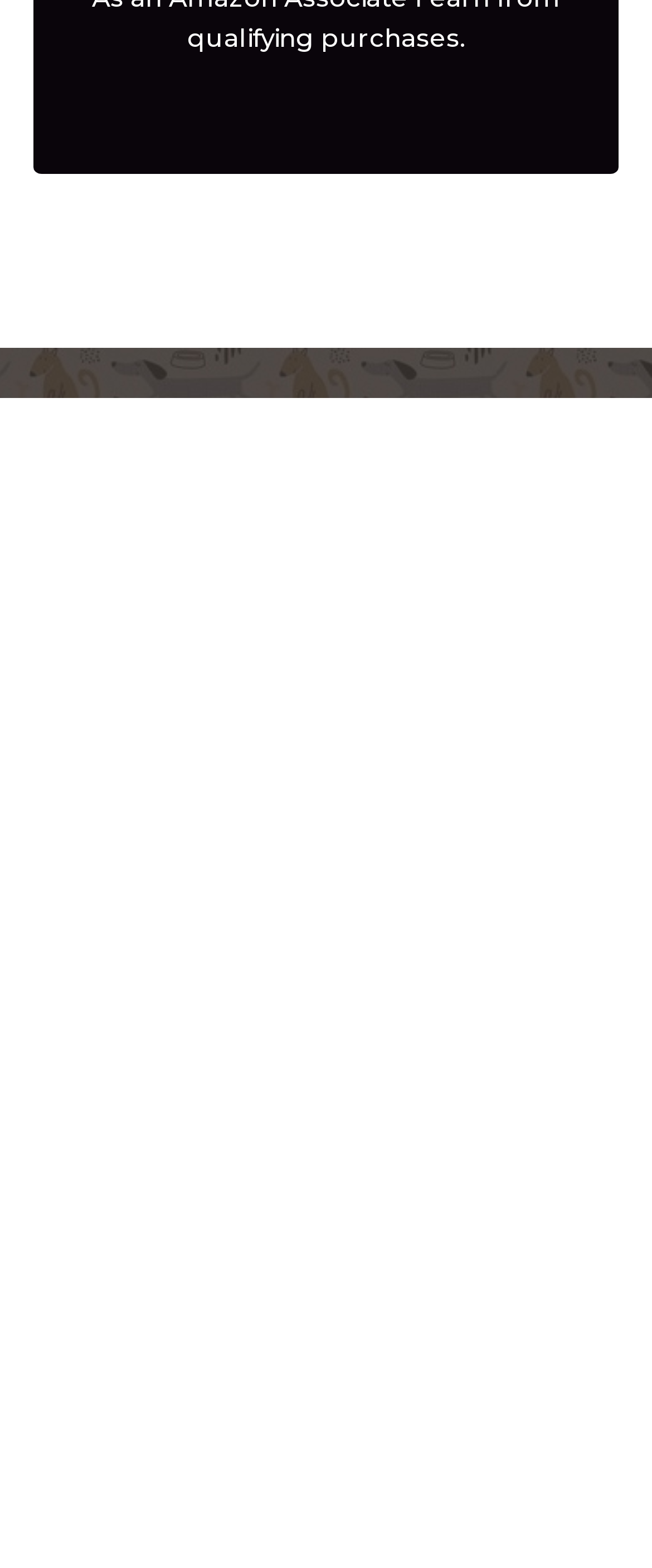How many related posts are there?
Give a detailed explanation using the information visible in the image.

I counted the number of article elements with links and images, which are [495] and [498], and found that there are two related posts.